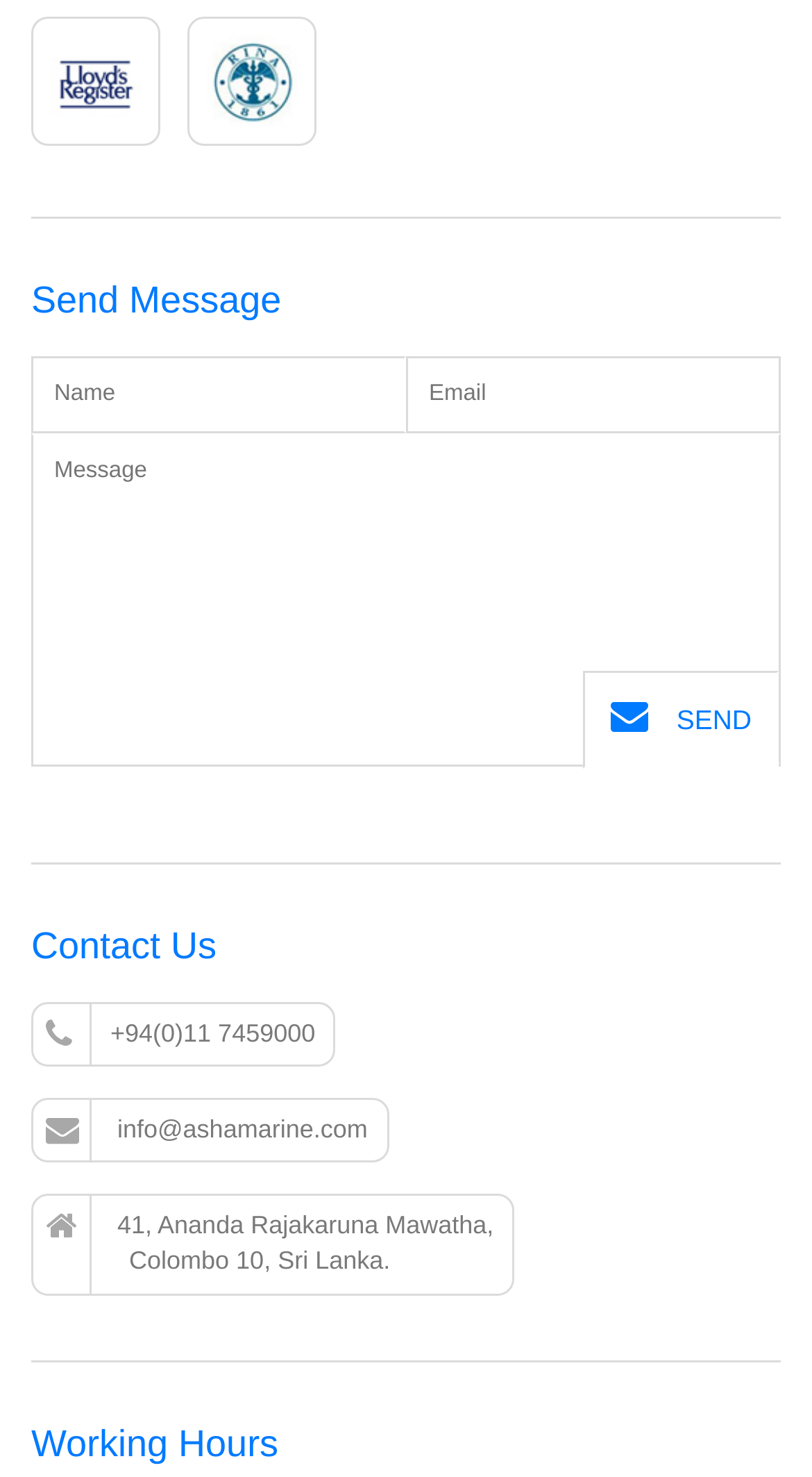Provide the bounding box coordinates of the HTML element described by the text: "+94(0)11 7459000".

[0.038, 0.678, 0.414, 0.722]